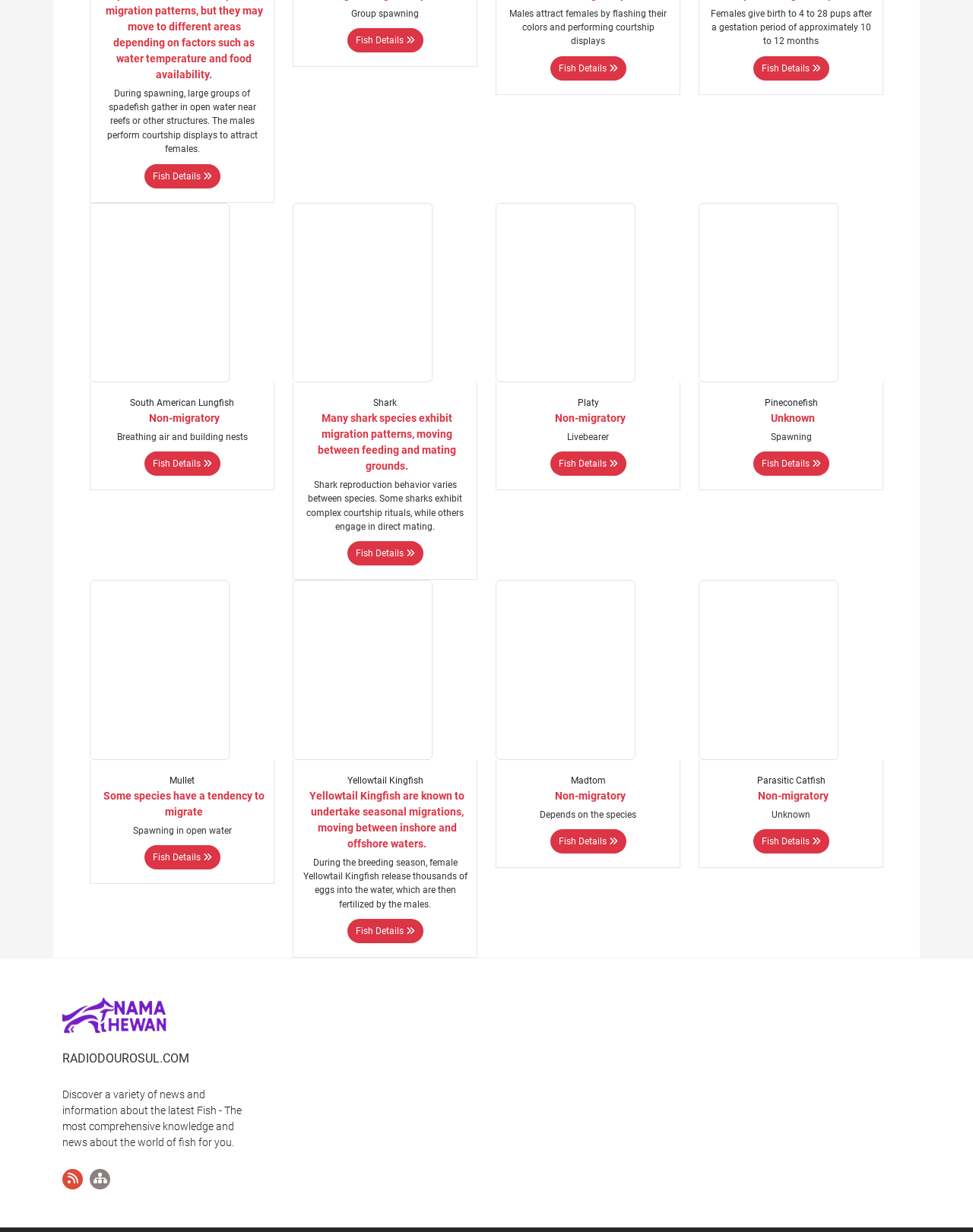From the screenshot, find the bounding box of the UI element matching this description: "Platy Non-migratory Livebearer Fish Details". Supply the bounding box coordinates in the form [left, top, right, bottom], each a float between 0 and 1.

[0.509, 0.164, 0.699, 0.398]